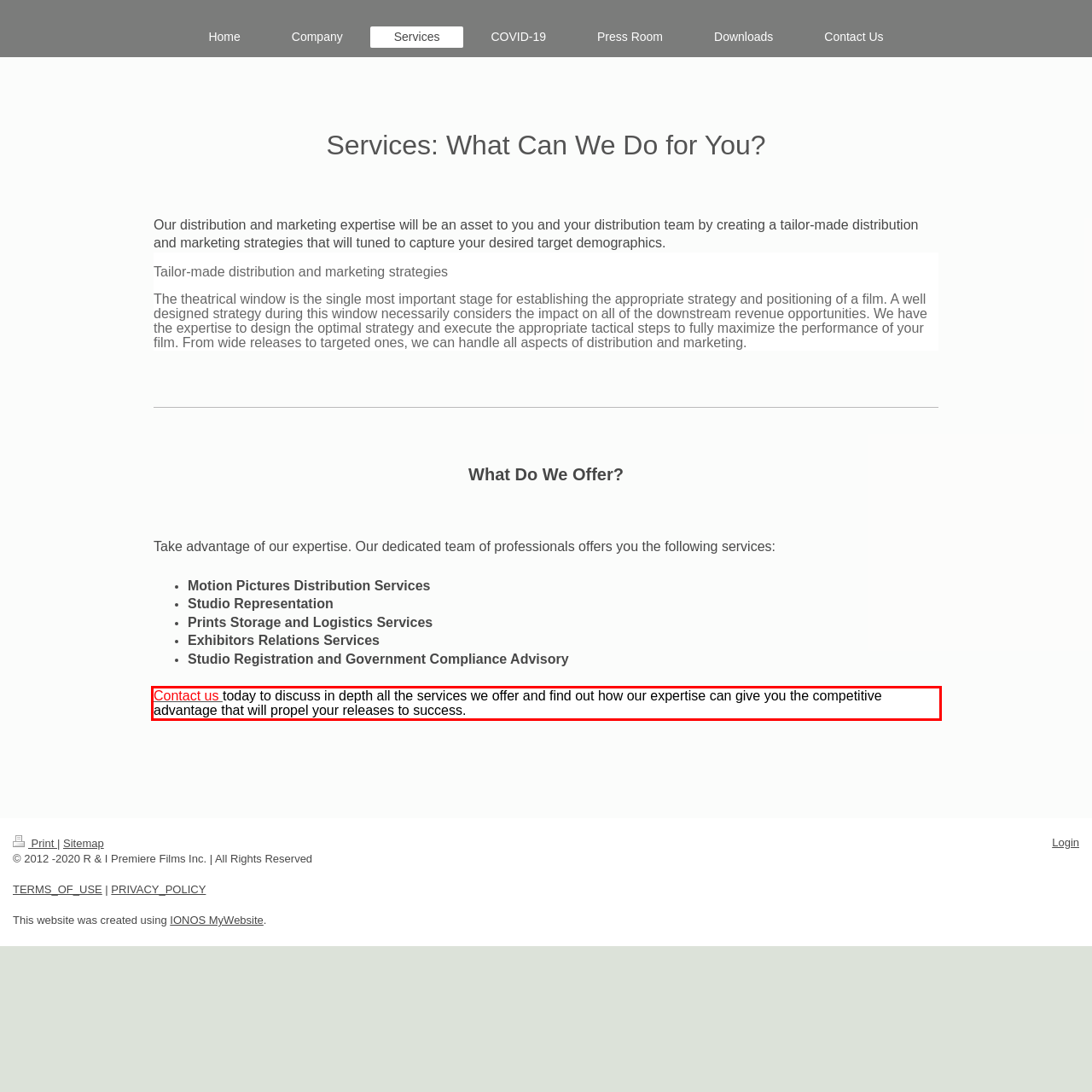Identify the red bounding box in the webpage screenshot and perform OCR to generate the text content enclosed.

Contact us today to discuss in depth all the services we offer and find out how our expertise can give you the competitive advantage that will propel your releases to success.